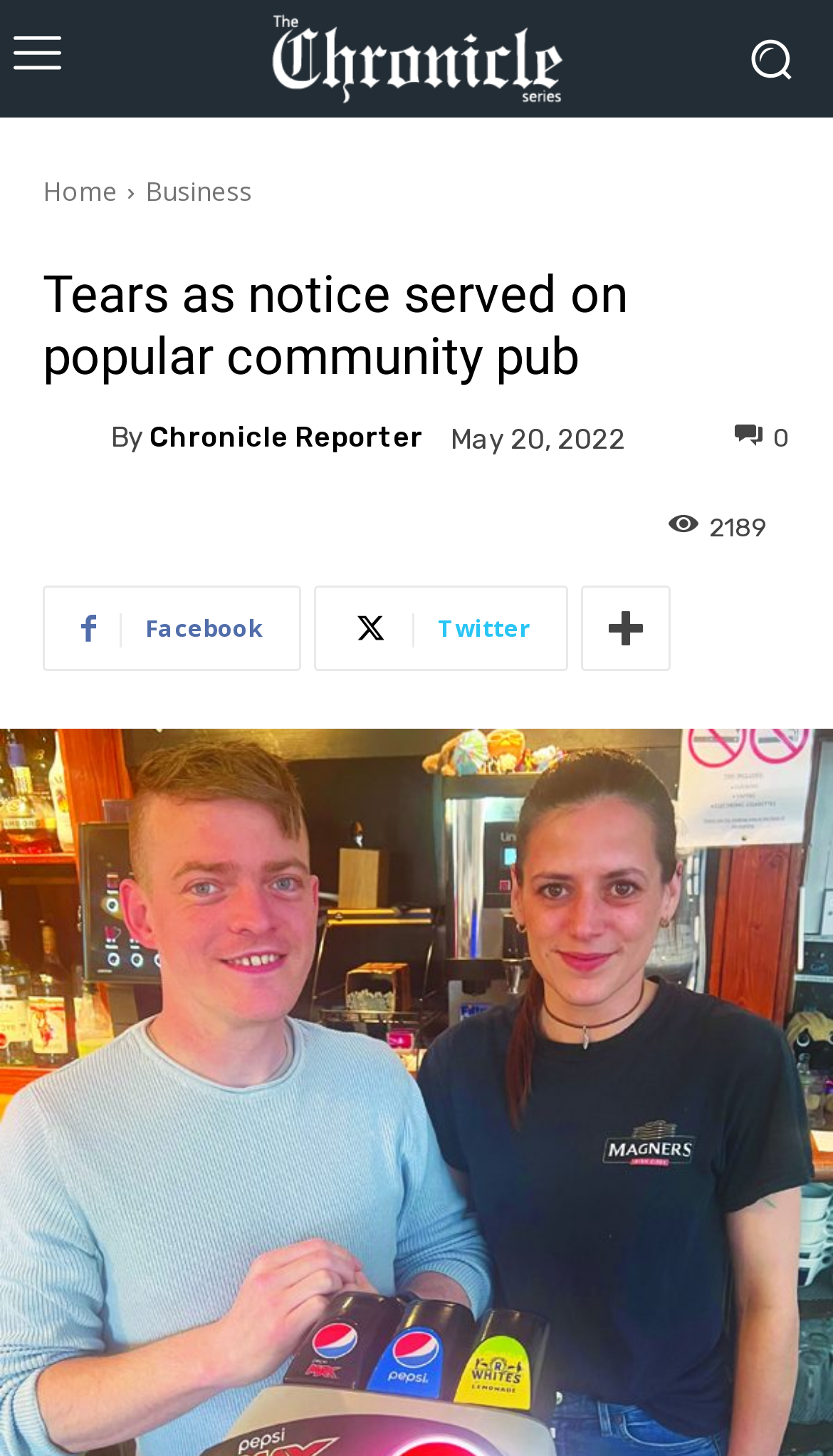Please provide a brief answer to the following inquiry using a single word or phrase:
How many views does the article have?

2189